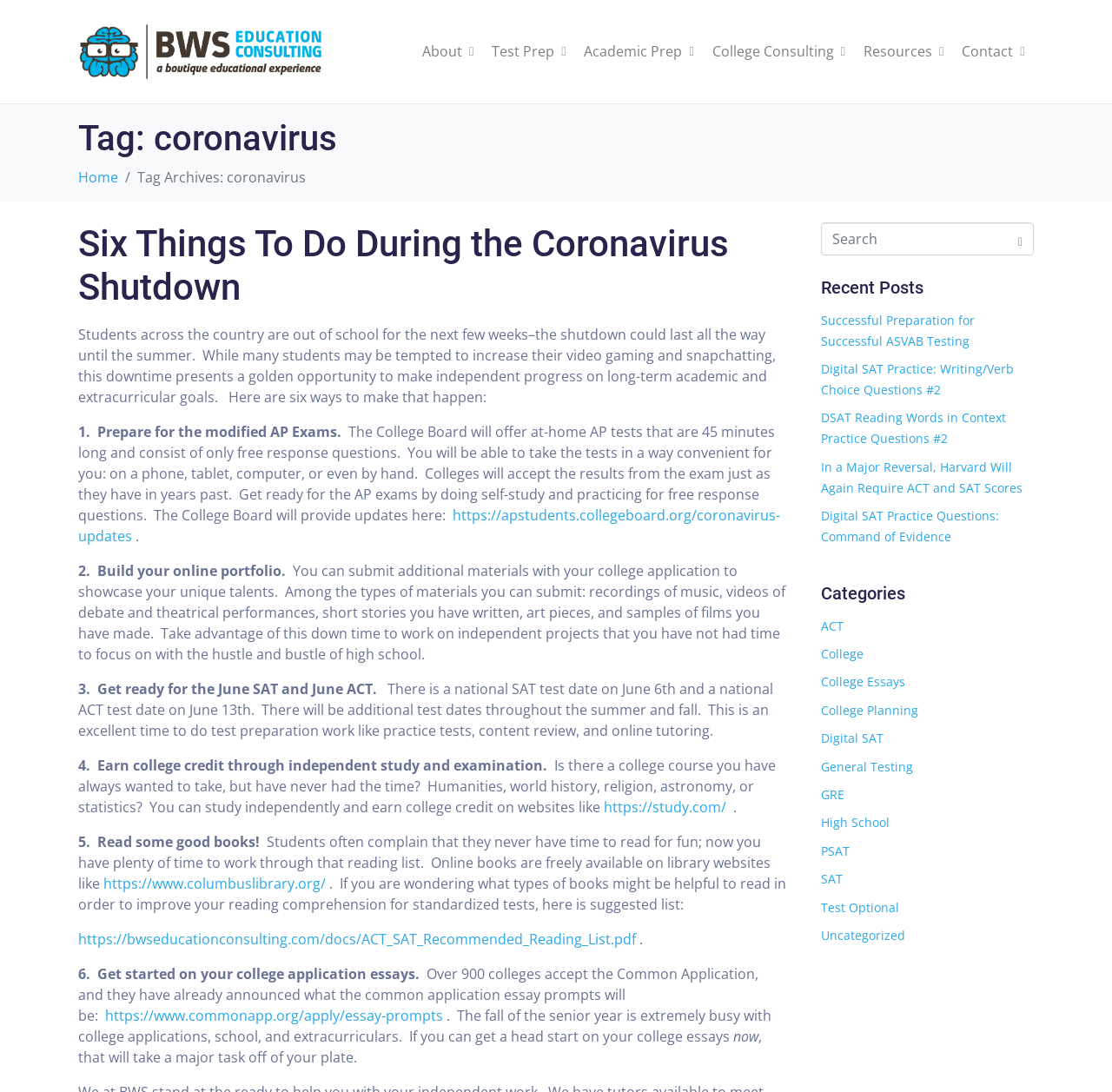Please identify the bounding box coordinates of the region to click in order to complete the given instruction: "View the recent post 'Successful Preparation for Successful ASVAB Testing'". The coordinates should be four float numbers between 0 and 1, i.e., [left, top, right, bottom].

[0.738, 0.285, 0.877, 0.319]